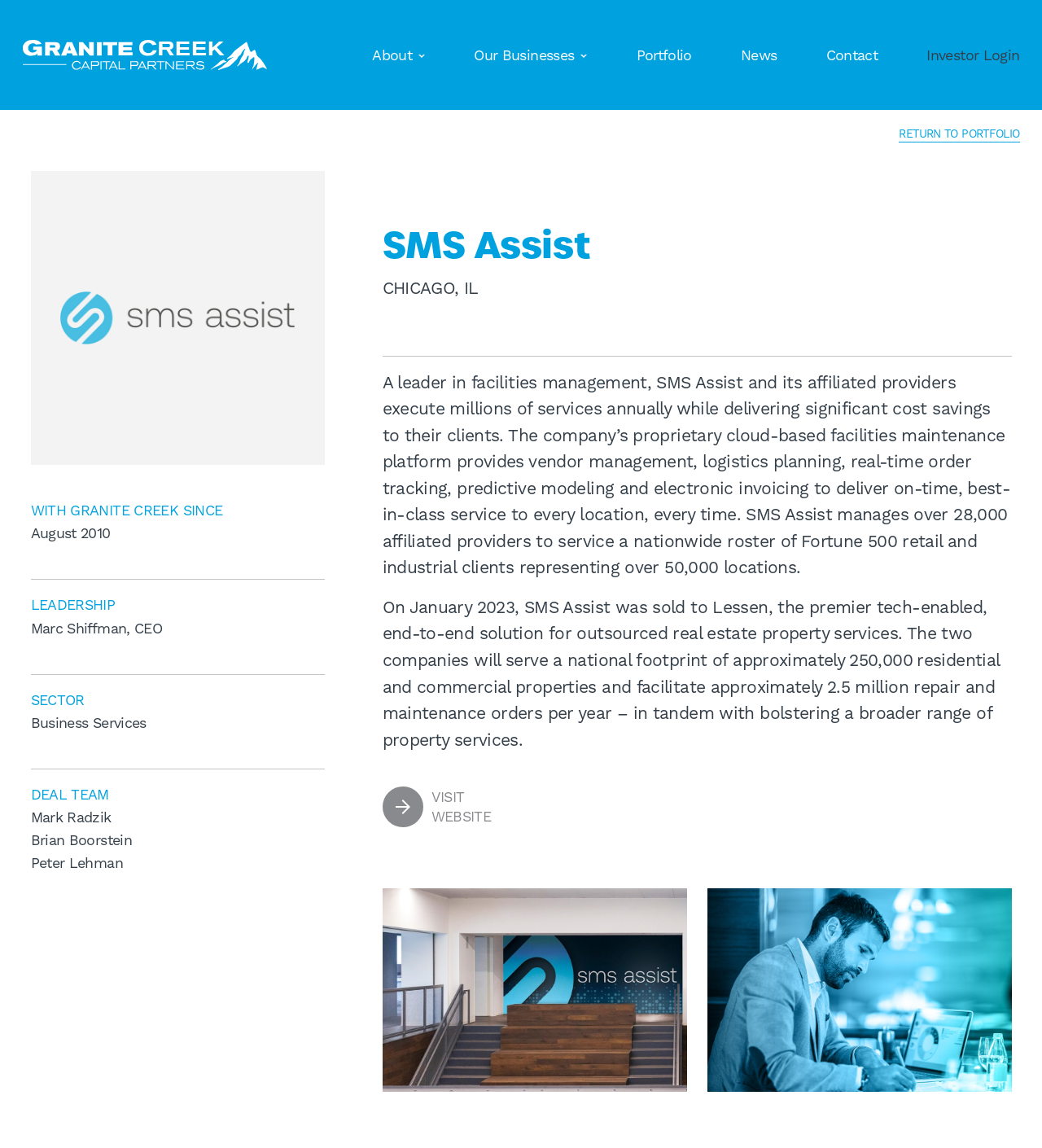What is the company logo on the top left?
Based on the image, give a one-word or short phrase answer.

Granite Creek Capital Partners